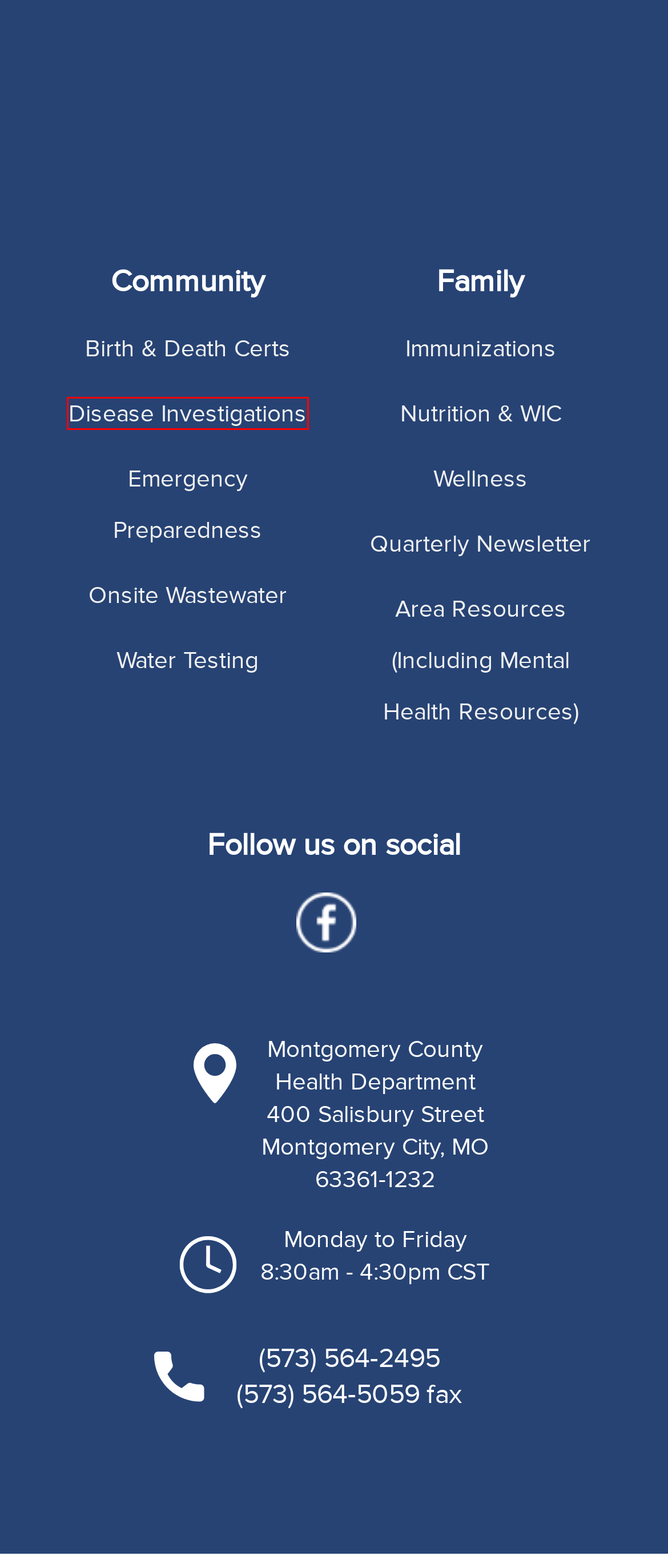Examine the screenshot of a webpage with a red rectangle bounding box. Select the most accurate webpage description that matches the new webpage after clicking the element within the bounding box. Here are the candidates:
A. Immunizations - Montgomery County Health Department
B. Area Resources (Including Mental Health Resources) - Montgomery County Health Department
C. Nutrition & WIC - Montgomery County Health Department
D. Birth & Death Certs - Montgomery County Health Department
E. Quarterly Newsletter - Montgomery County Health Department
F. Disease Investigations - Montgomery County Health Department
G. Wellness - Montgomery County Health Department
H. Onsite Septic Systems - Montgomery County Health Department

F